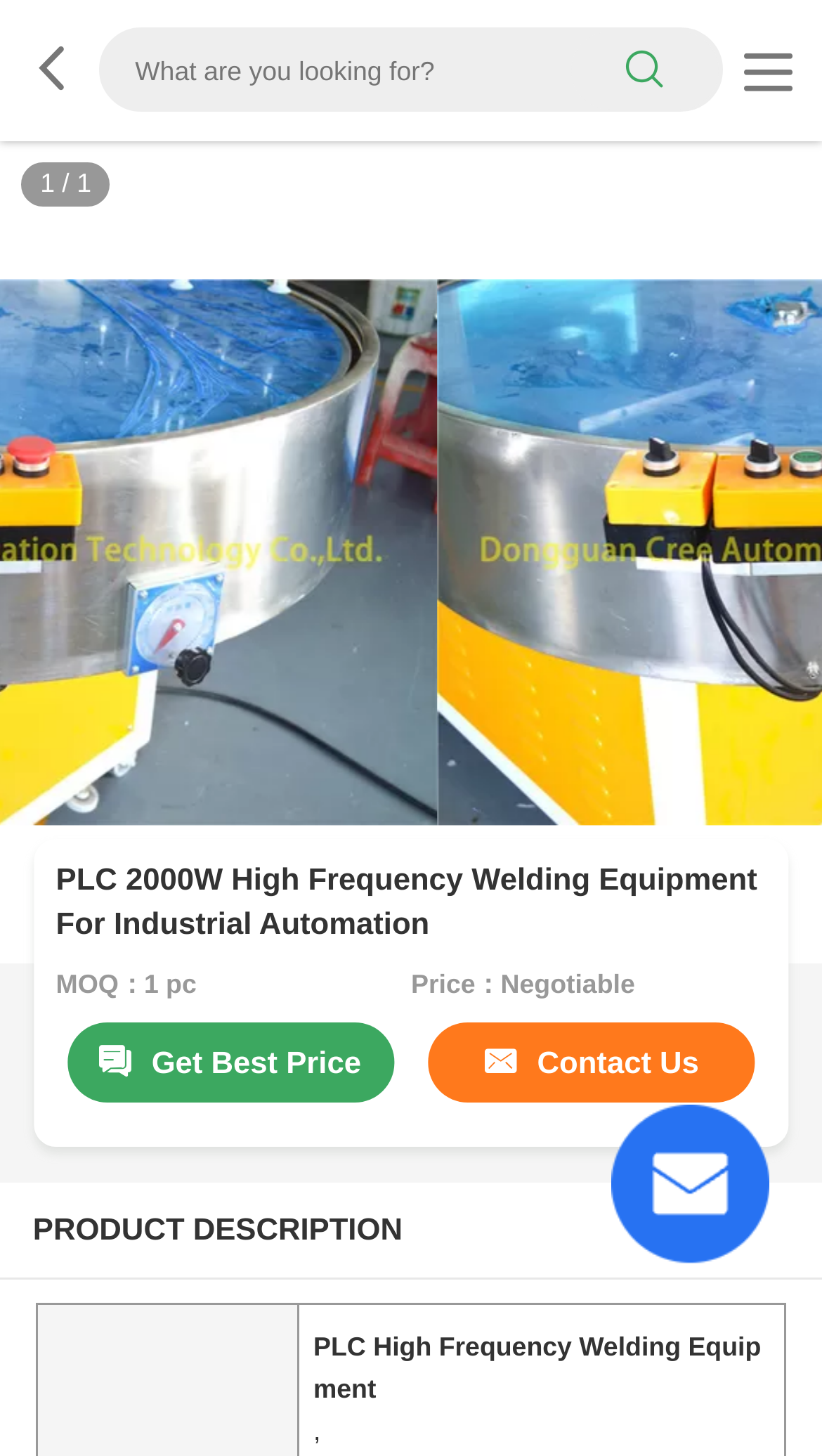From the details in the image, provide a thorough response to the question: What is the price of the equipment?

I found the answer by looking at the text 'Price：Negotiable' which is located below the product title and above the product description.